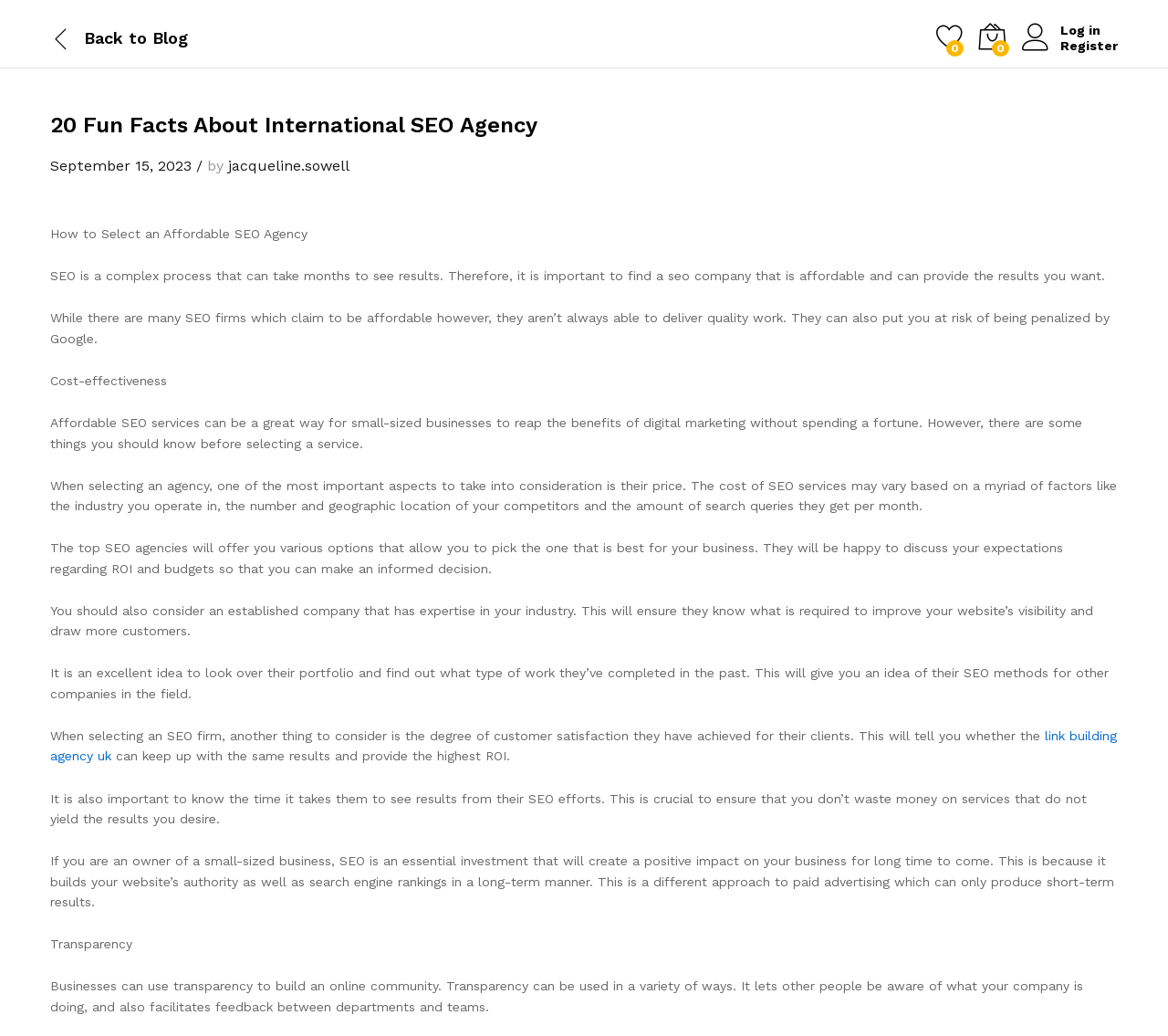Please determine and provide the text content of the webpage's heading.

Back to Blog